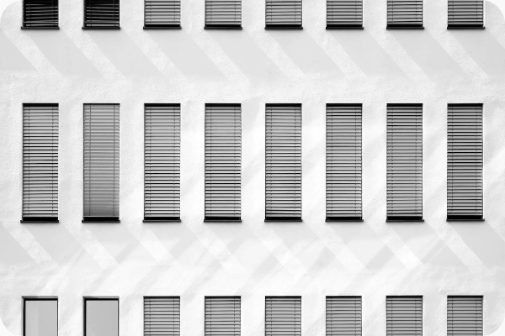In which city is this architectural style often found?
Answer the question with a single word or phrase derived from the image.

Nuremberg, Germany